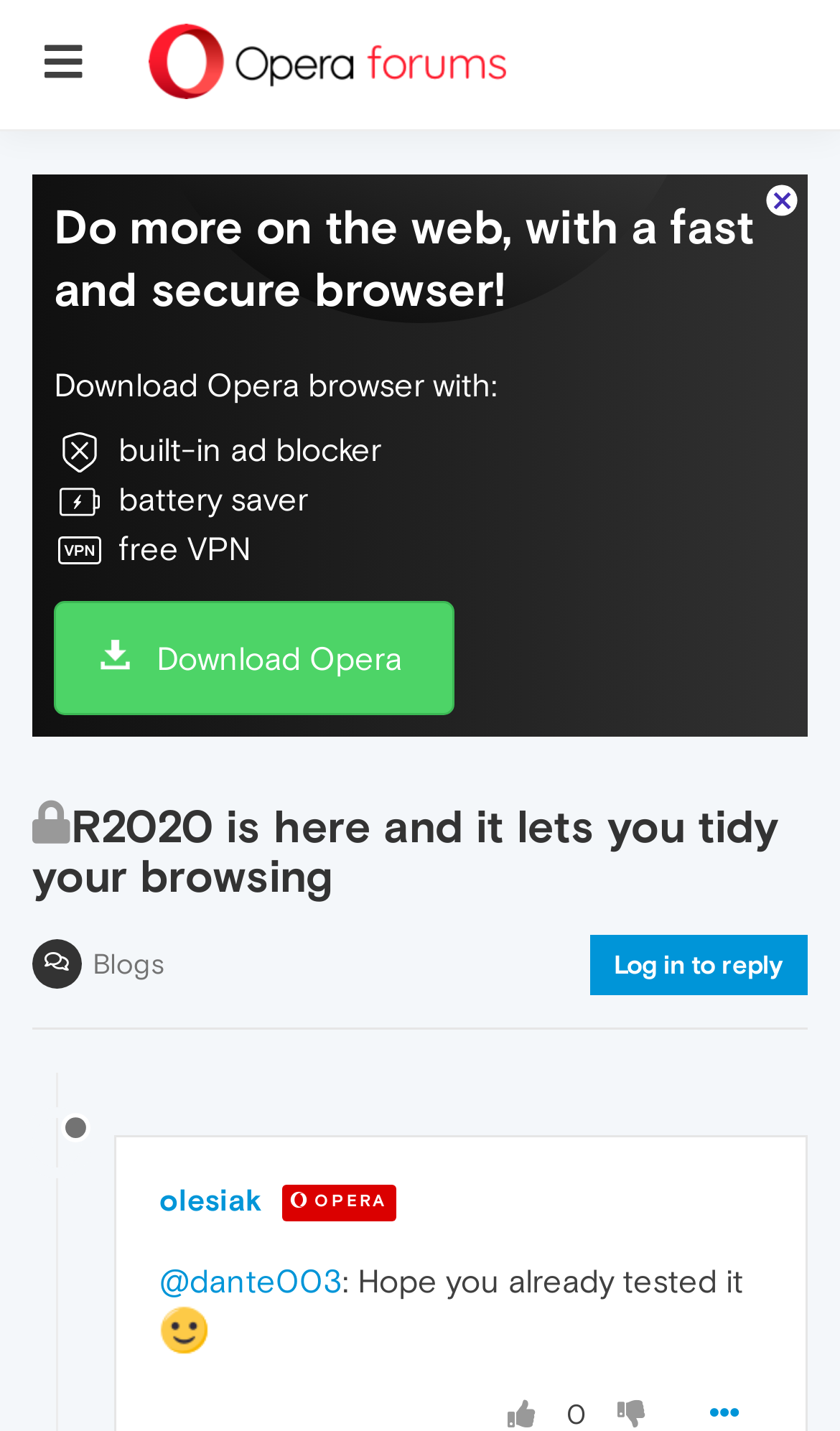Show the bounding box coordinates for the element that needs to be clicked to execute the following instruction: "Click on the 'Blogs' link". Provide the coordinates in the form of four float numbers between 0 and 1, i.e., [left, top, right, bottom].

[0.11, 0.117, 0.195, 0.14]